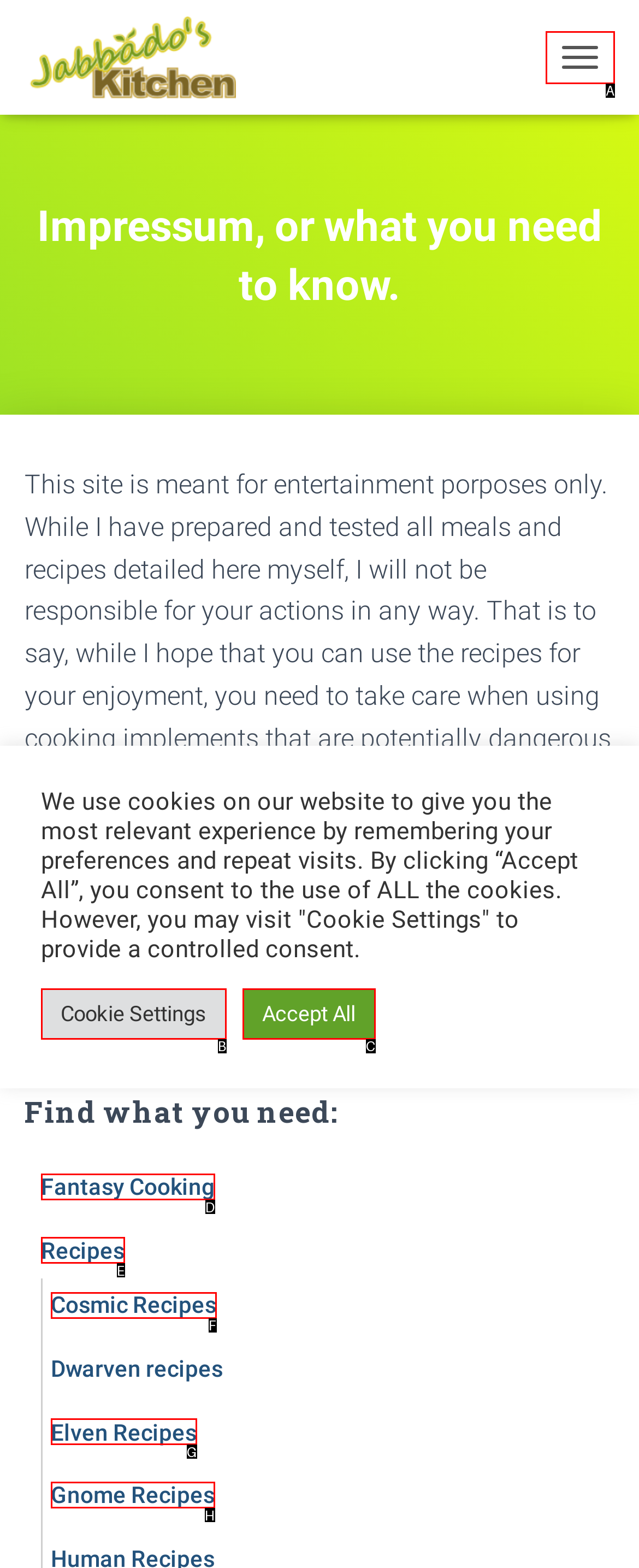Determine which option aligns with the description: Recipes. Provide the letter of the chosen option directly.

E